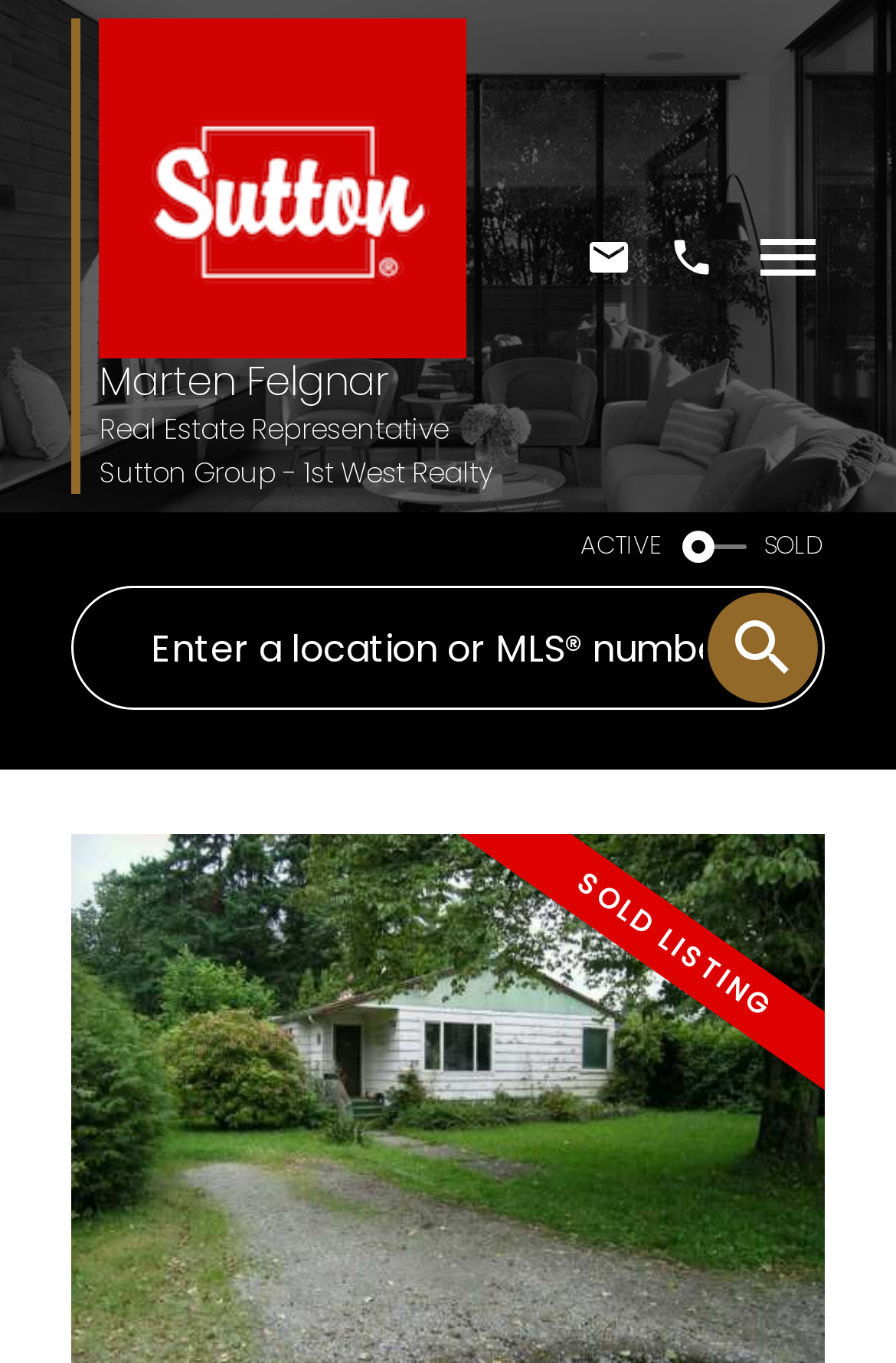Please find the bounding box for the following UI element description. Provide the coordinates in (top-left x, top-left y, bottom-right x, bottom-right y) format, with values between 0 and 1: 6042504175

[0.725, 0.171, 0.797, 0.205]